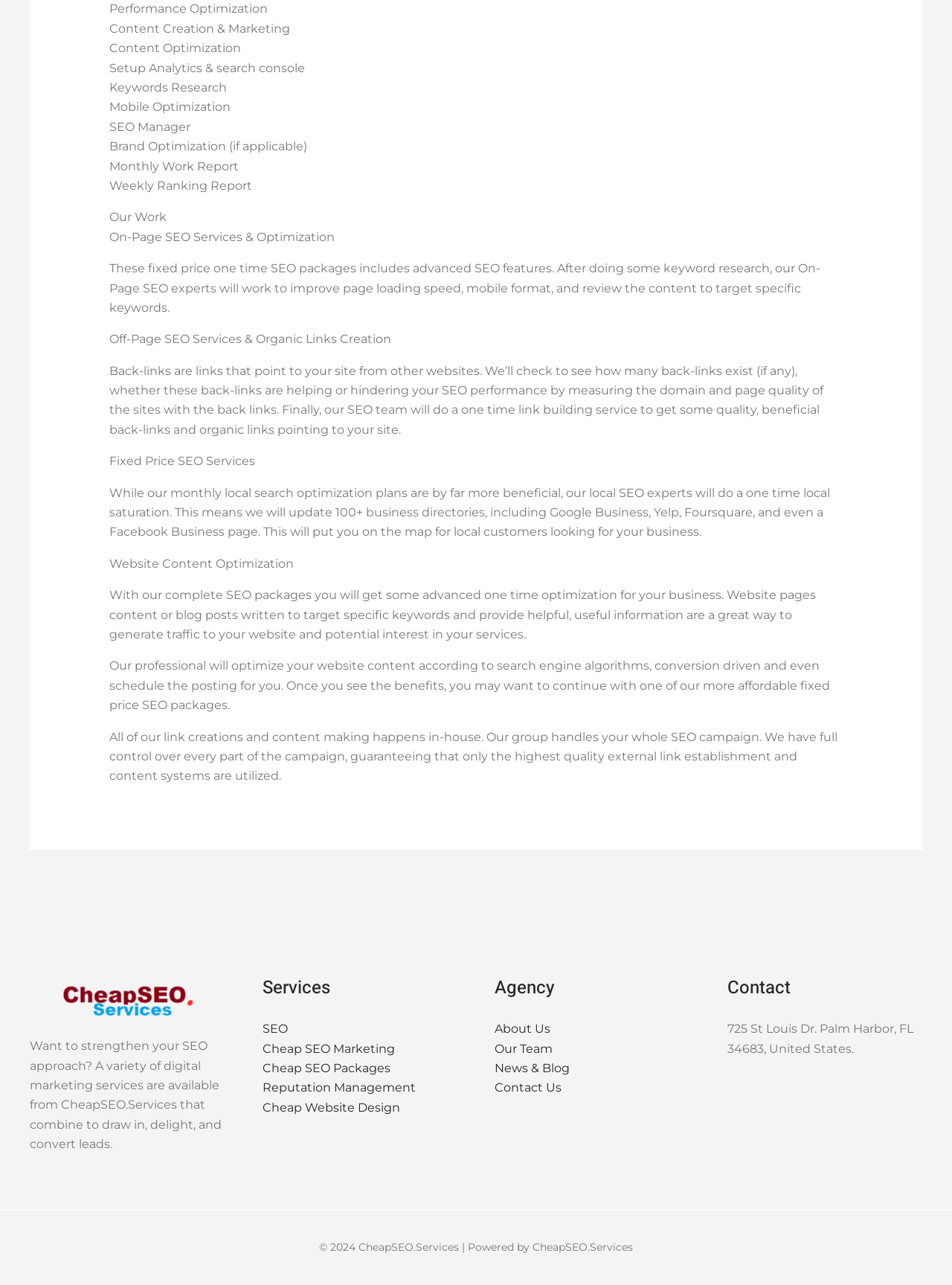Carefully examine the image and provide an in-depth answer to the question: How many business directories will be updated in the 'Fixed Price SEO Services' package?

The webpage states that the 'Fixed Price SEO Services' package includes a one-time local saturation, which involves updating 100+ business directories, including Google Business, Yelp, Foursquare, and even a Facebook Business page.